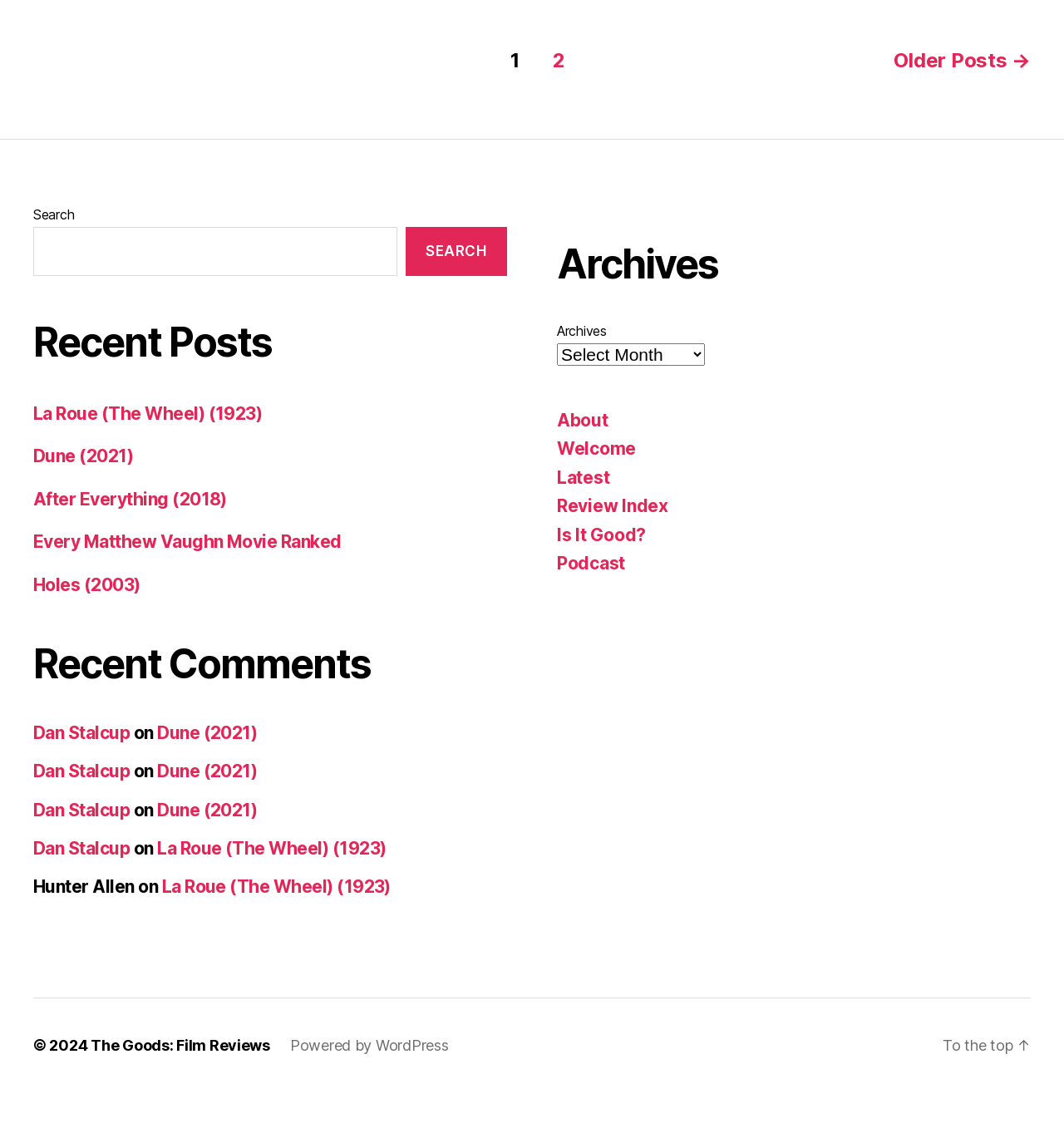Locate the bounding box coordinates of the clickable area to execute the instruction: "View older posts". Provide the coordinates as four float numbers between 0 and 1, represented as [left, top, right, bottom].

[0.84, 0.082, 0.969, 0.103]